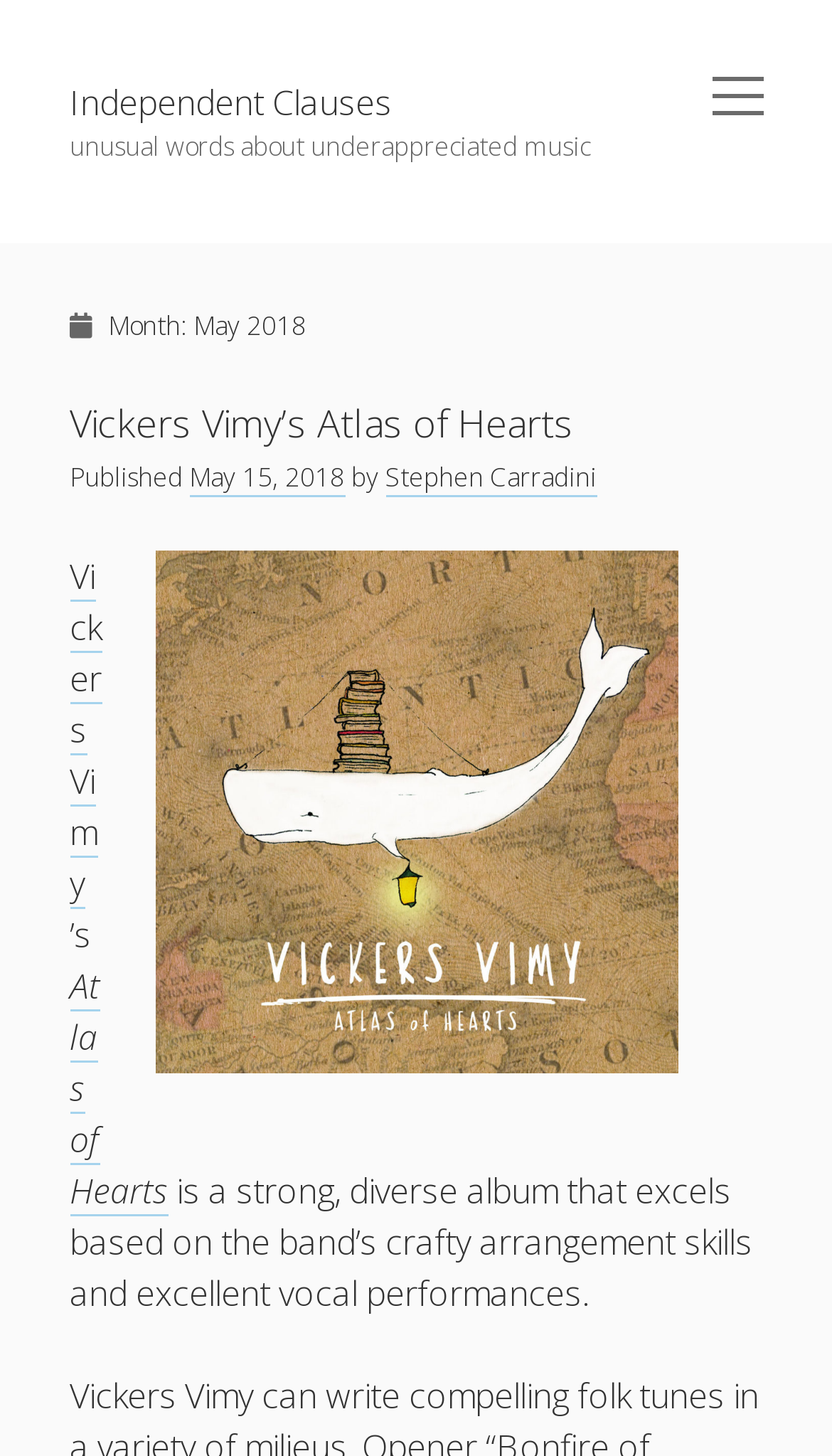From the details in the image, provide a thorough response to the question: What is the title of the first recent post?

The first recent post is listed under the heading 'Recent Posts'. The title of the post is 'February 2024 Singles 1: We’re Back (Again)'.